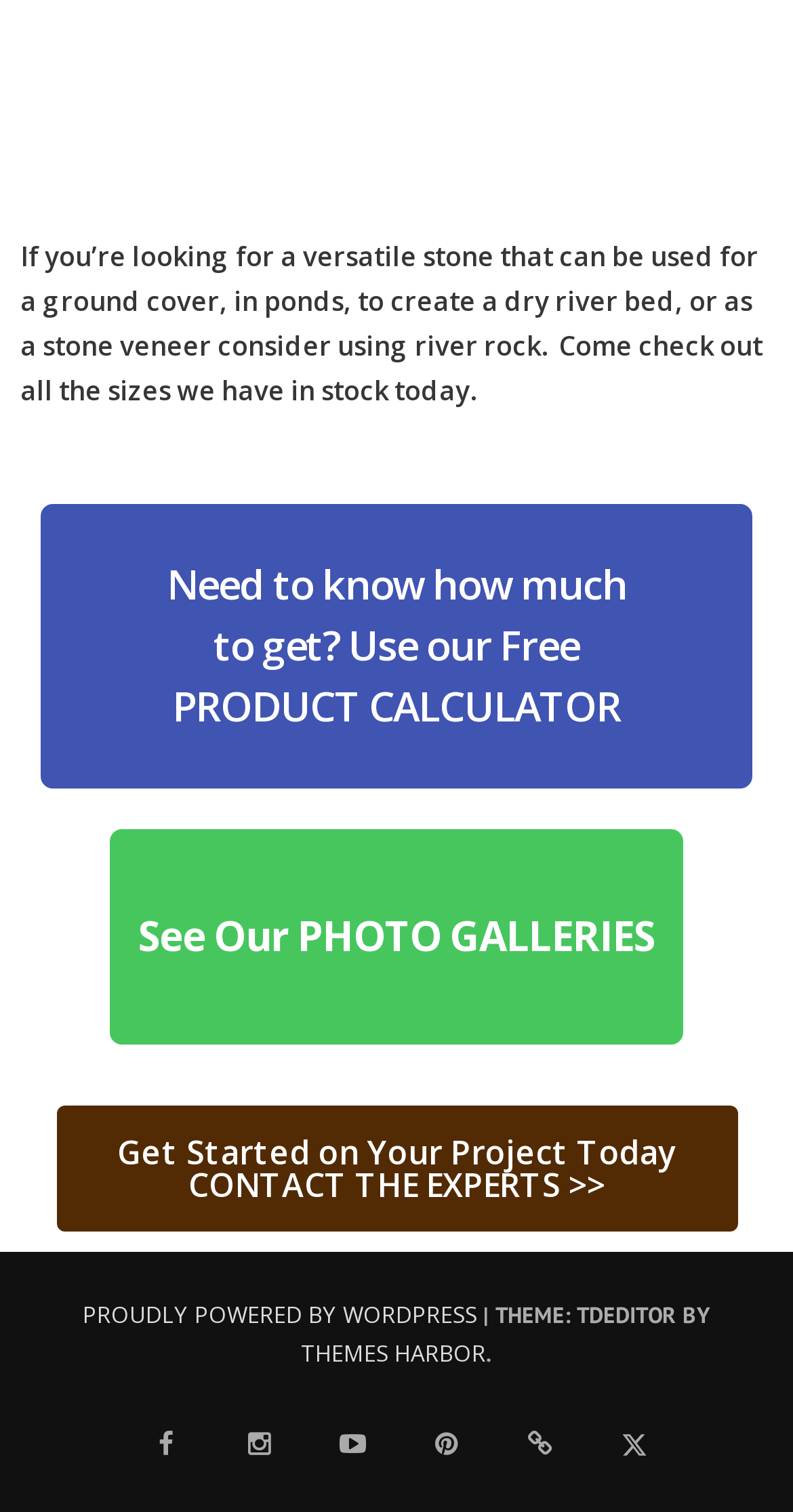Determine the coordinates of the bounding box for the clickable area needed to execute this instruction: "Share on Facebook".

[0.158, 0.929, 0.26, 0.982]